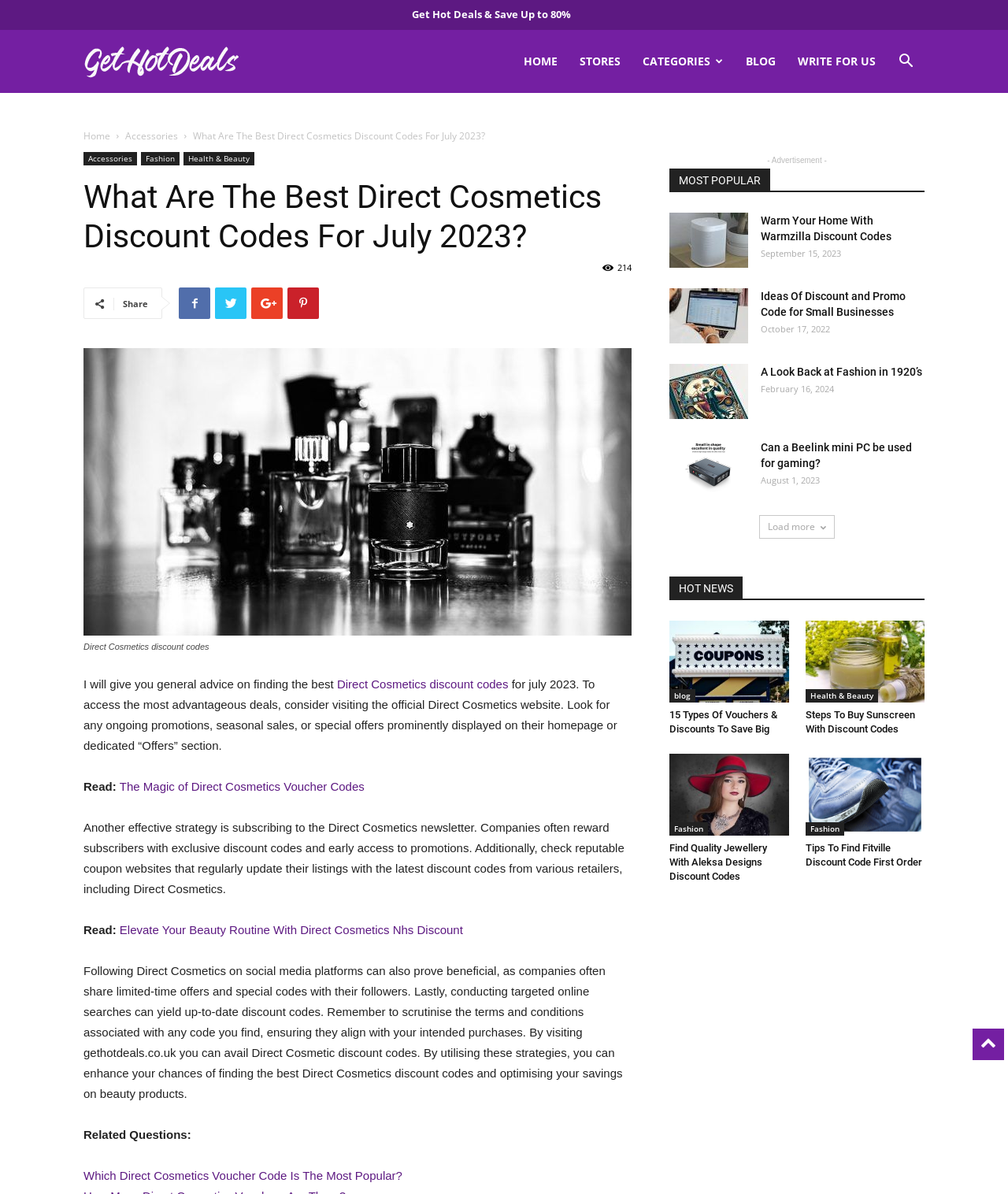What is the benefit of subscribing to the Direct Cosmetics newsletter?
Please give a detailed and thorough answer to the question, covering all relevant points.

The webpage suggests that subscribing to the Direct Cosmetics newsletter can reward subscribers with exclusive discount codes and early access to promotions, which can enhance their chances of finding the best Direct Cosmetics discount codes.